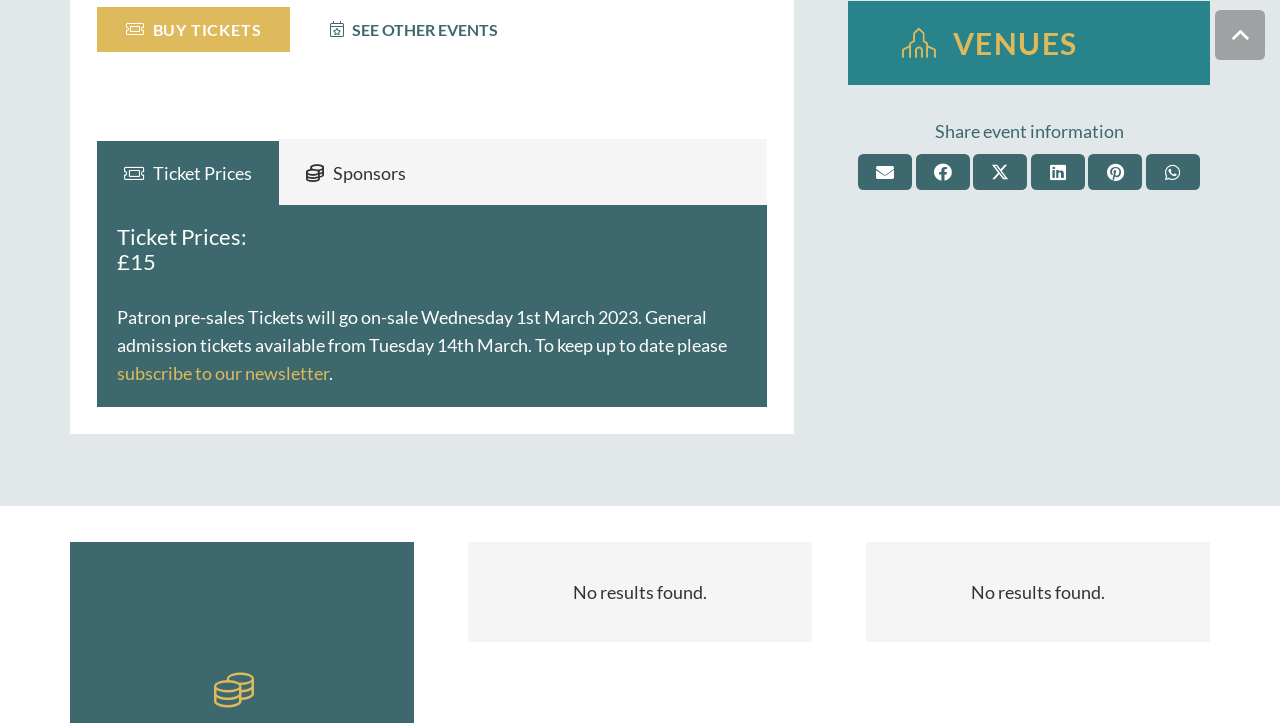Determine the bounding box coordinates of the region that needs to be clicked to achieve the task: "Buy tickets".

[0.076, 0.01, 0.227, 0.072]